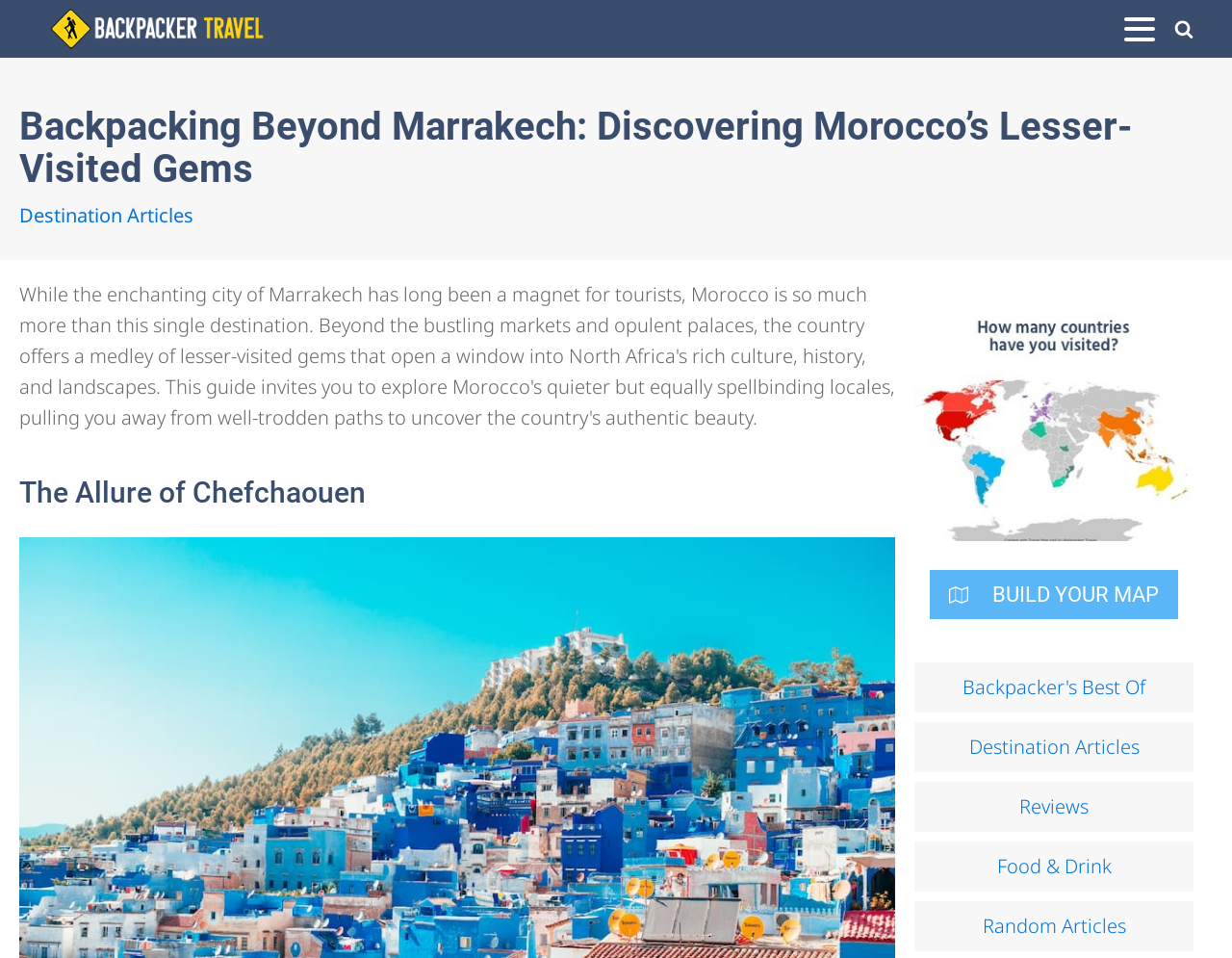What is the name of the city mentioned in the second heading?
Could you give a comprehensive explanation in response to this question?

The second heading on the webpage mentions 'The Allure of Chefchaouen', which suggests that Chefchaouen is a city or destination being discussed on the webpage.